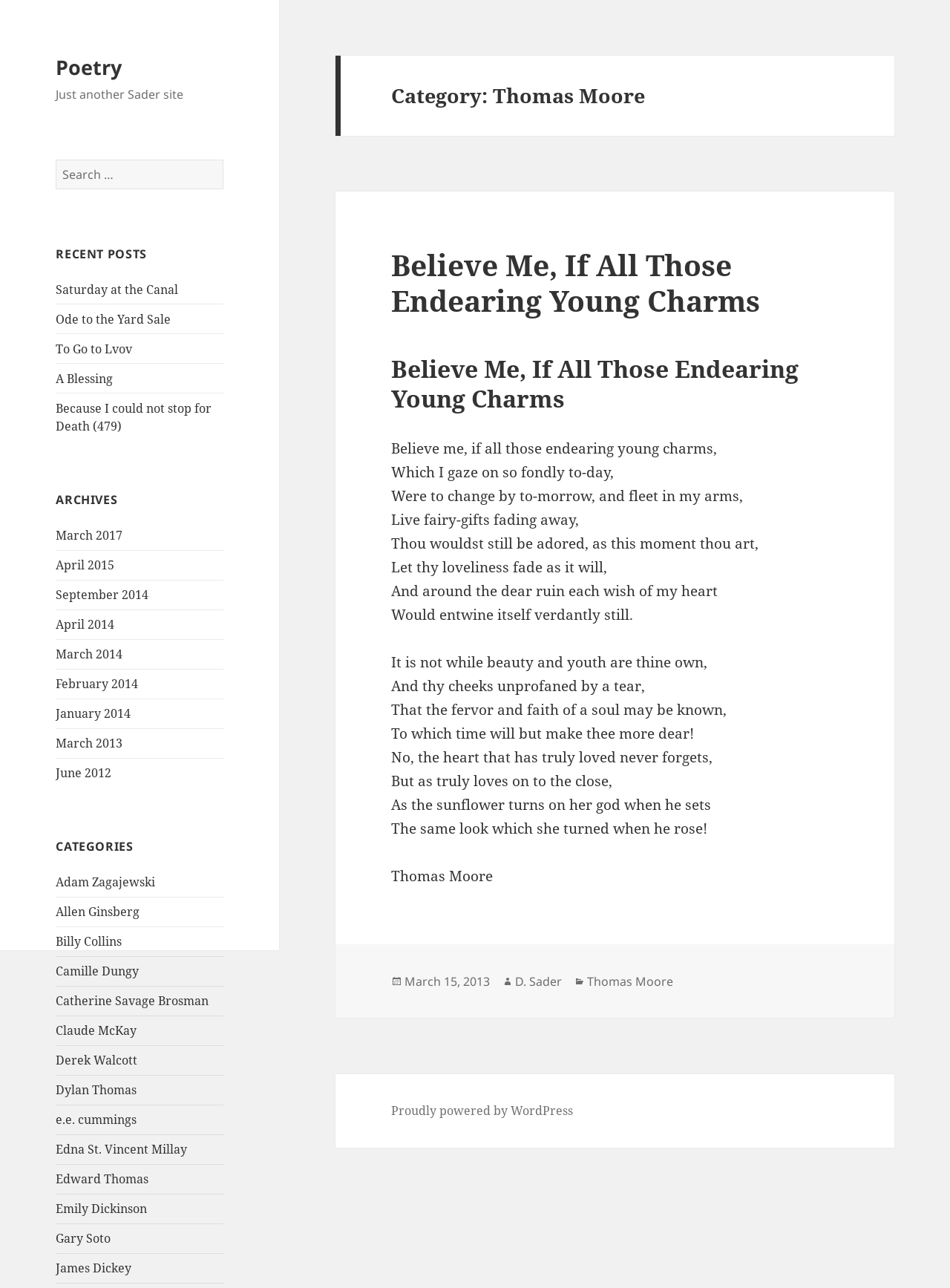What is the title of the poem?
Analyze the image and provide a thorough answer to the question.

The title of the poem can be found in the header section of the webpage, where it is written as 'Believe Me, If All Those Endearing Young Charms'. This title is also a link that can be clicked to access the poem.